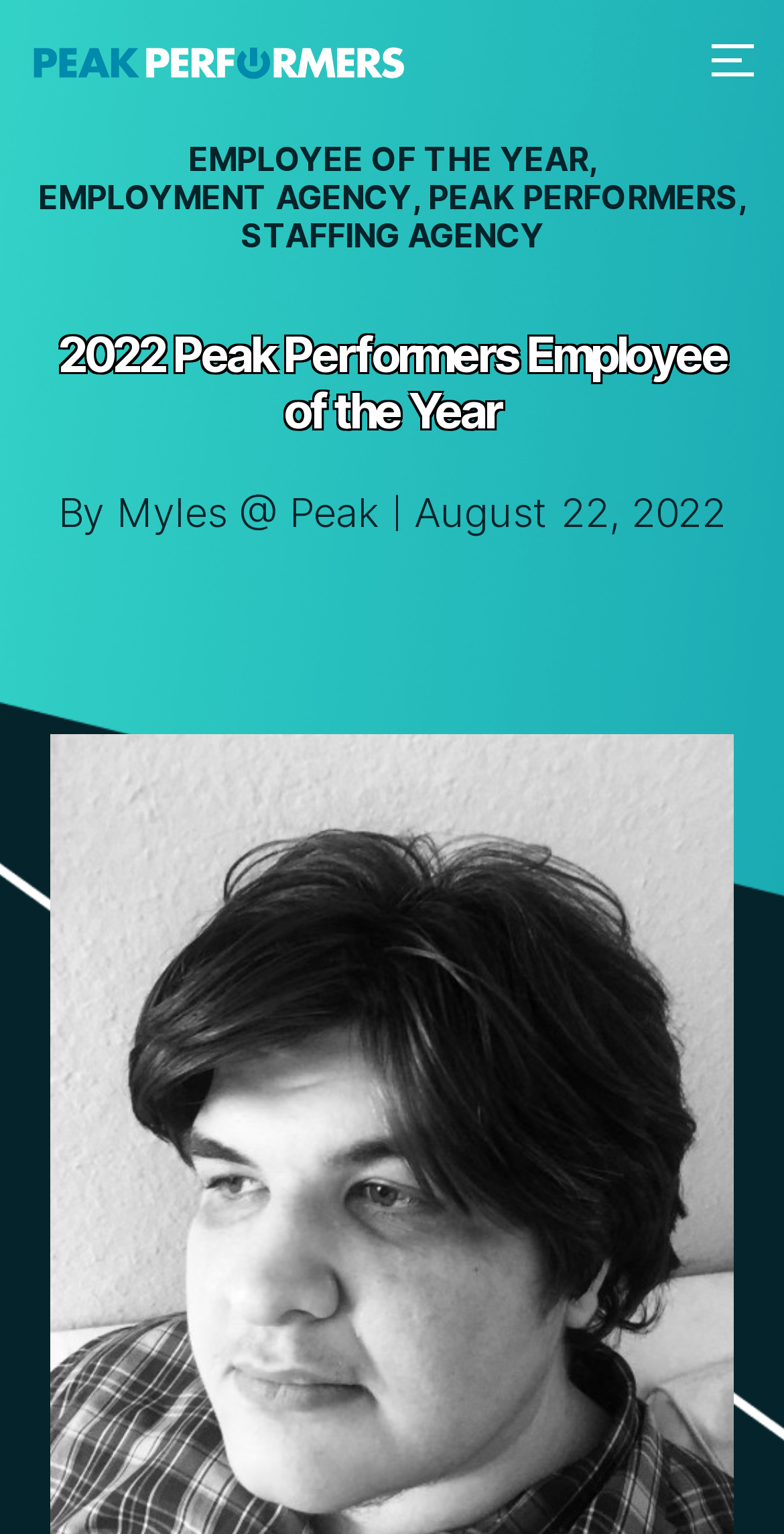Locate the bounding box of the user interface element based on this description: "Peak Performers".

[0.546, 0.117, 0.941, 0.142]